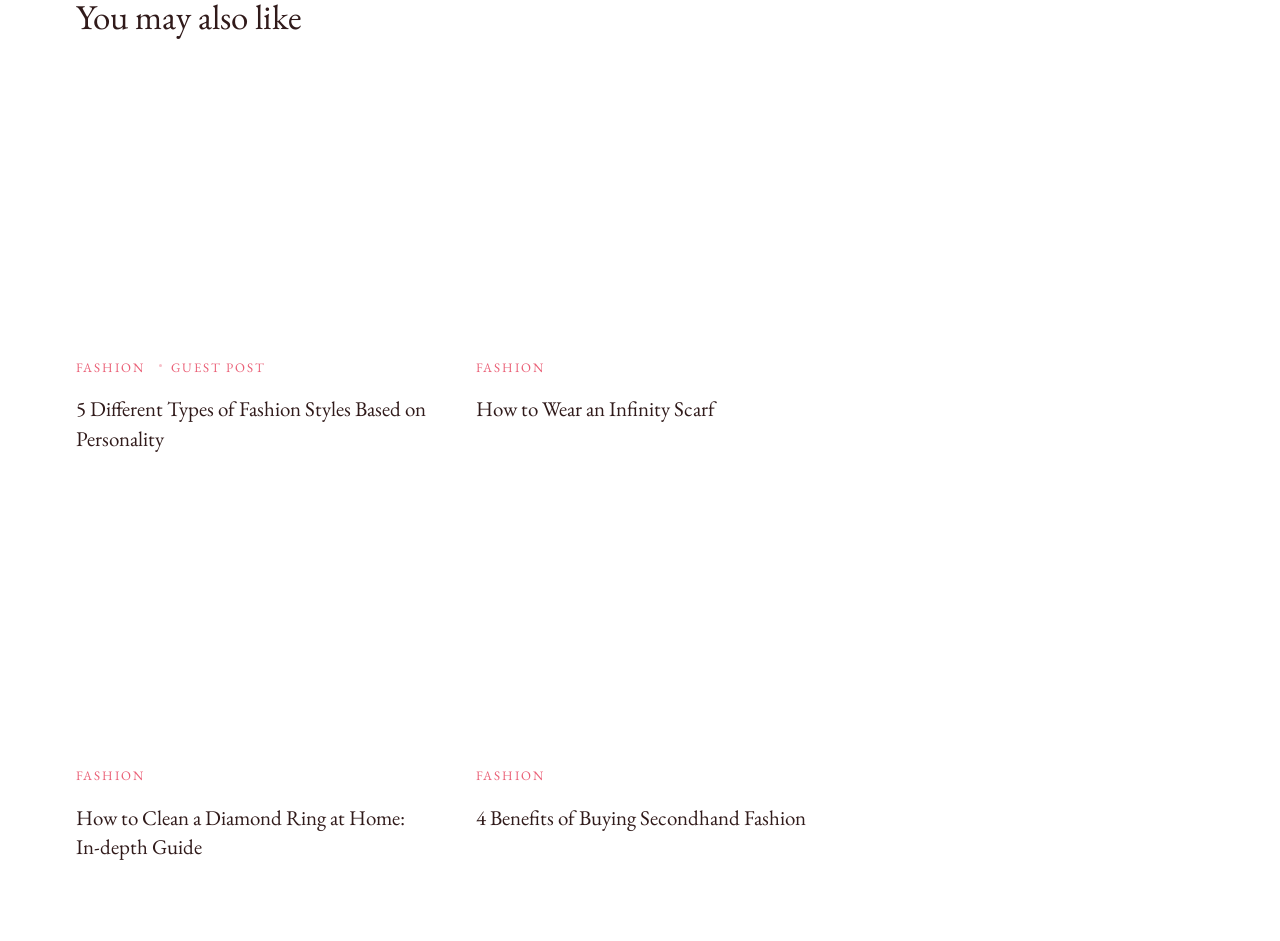Please specify the bounding box coordinates for the clickable region that will help you carry out the instruction: "Read the '5 Different Types of Fashion Styles Based on Personality' heading".

[0.059, 0.419, 0.336, 0.481]